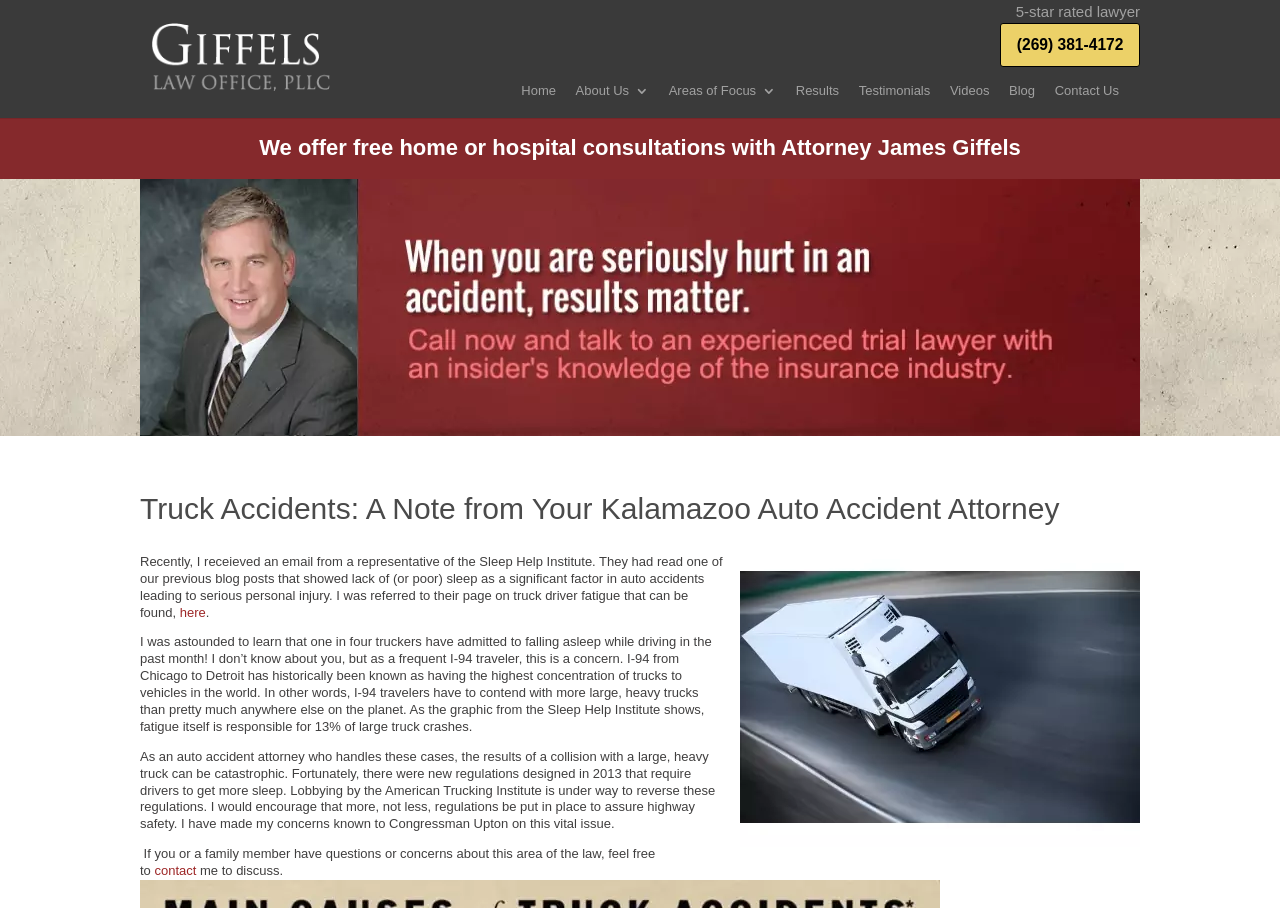Find the bounding box coordinates for the area you need to click to carry out the instruction: "Subscribe to the newsletter". The coordinates should be four float numbers between 0 and 1, indicated as [left, top, right, bottom].

None